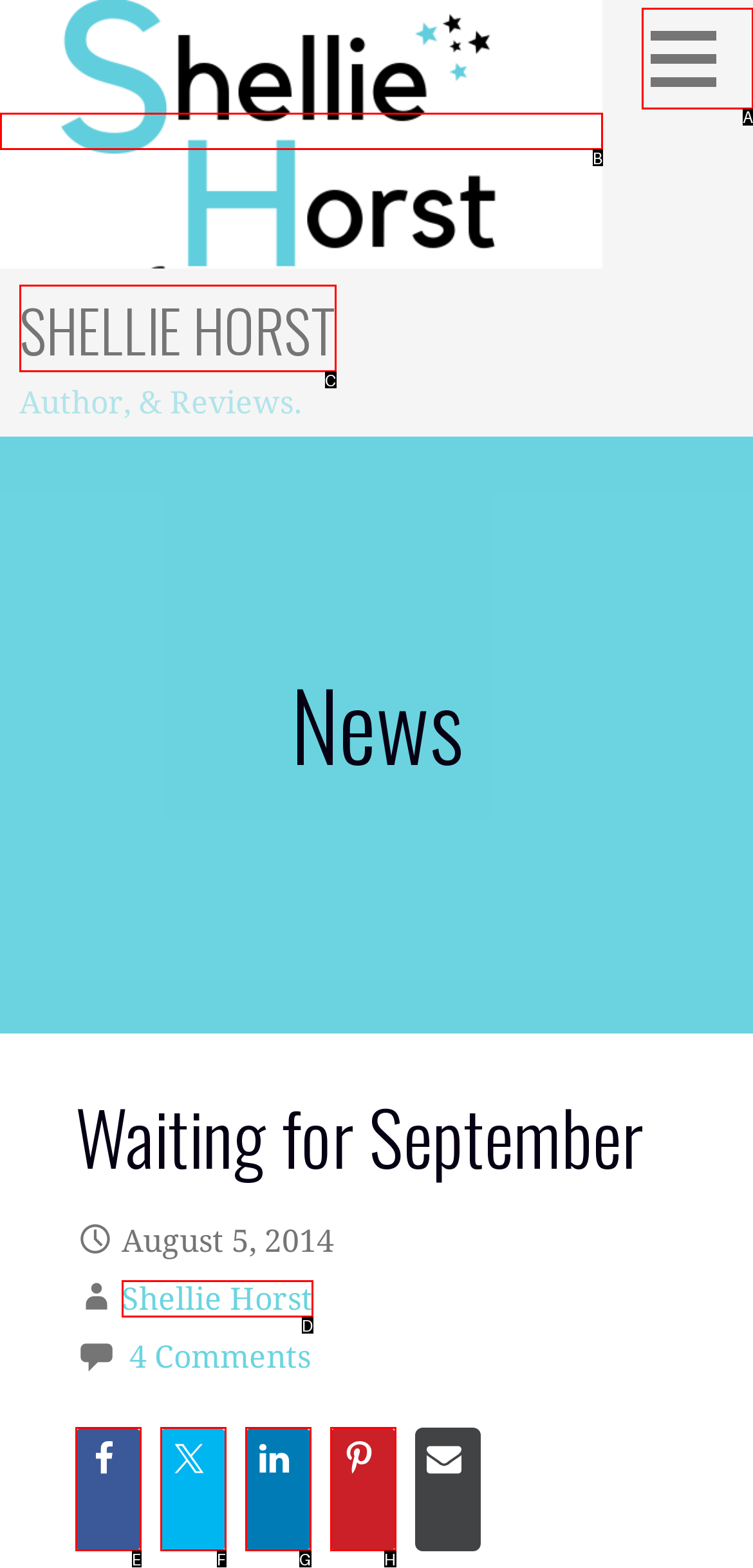Tell me which one HTML element best matches the description: parent_node: SHELLIE HORST
Answer with the option's letter from the given choices directly.

A